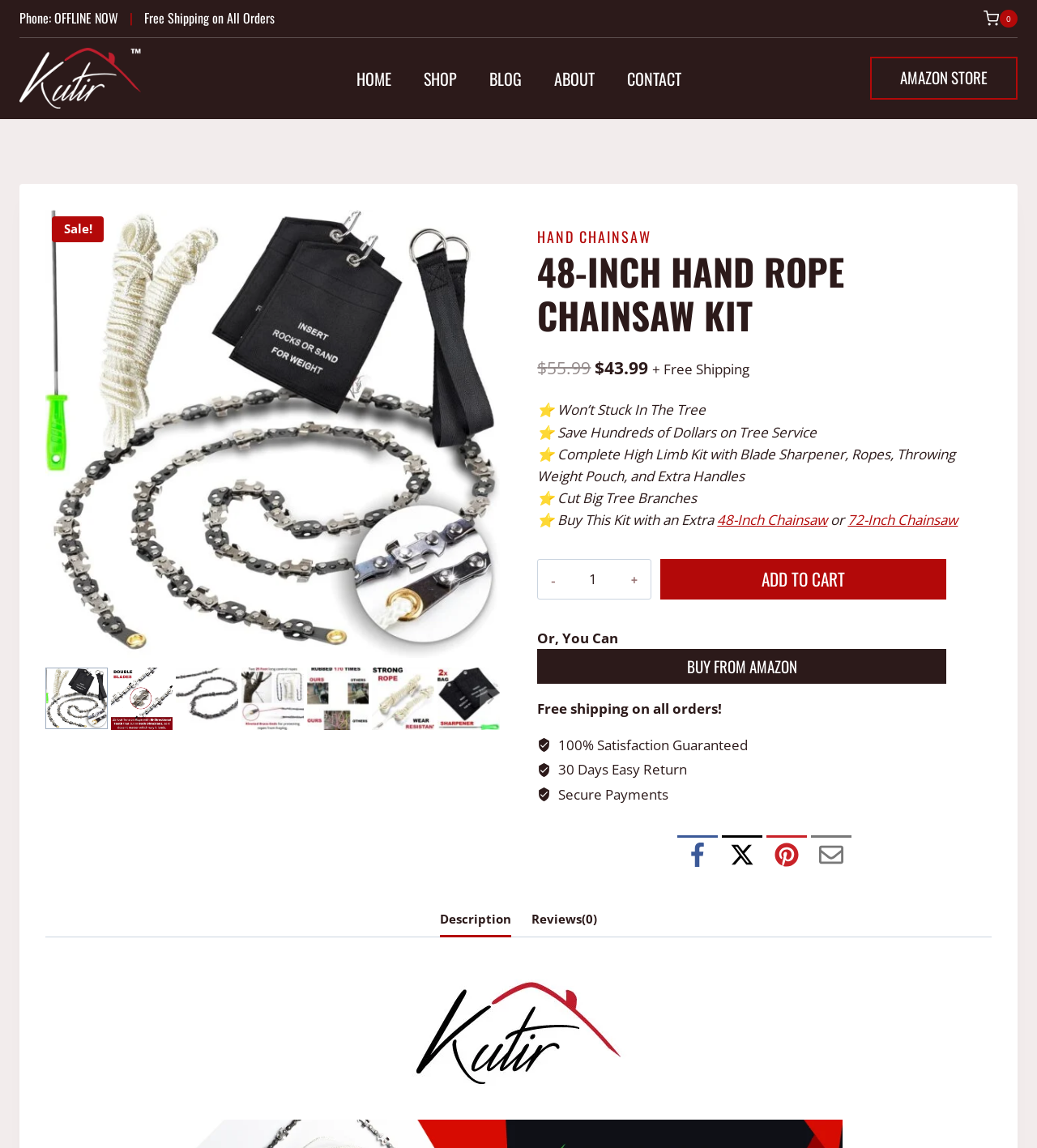What is the current price of the product?
Please provide a single word or phrase as the answer based on the screenshot.

$43.99